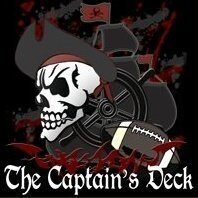Provide a comprehensive description of the image.

The image features a stylized logo for "The Captain's Deck," likely associated with the Tampa Bay Buccaneers, given the context. At the center, a menacing pirate skull, adorned with a classic pirate hat, holds a football, symbolizing the sport. Behind the skull, a ship's wheel represents nautical themes, enhanced by a dark, dramatic backdrop with splashes of red, invoking pirate lore. The name "The Captain's Deck" is prominently displayed at the bottom in bold, gothic-style text, reinforcing the maritime and sports fusion. This logo embodies the spirit of a passionate fan community, celebrating the Buccaneers in a vibrant and edgy design.